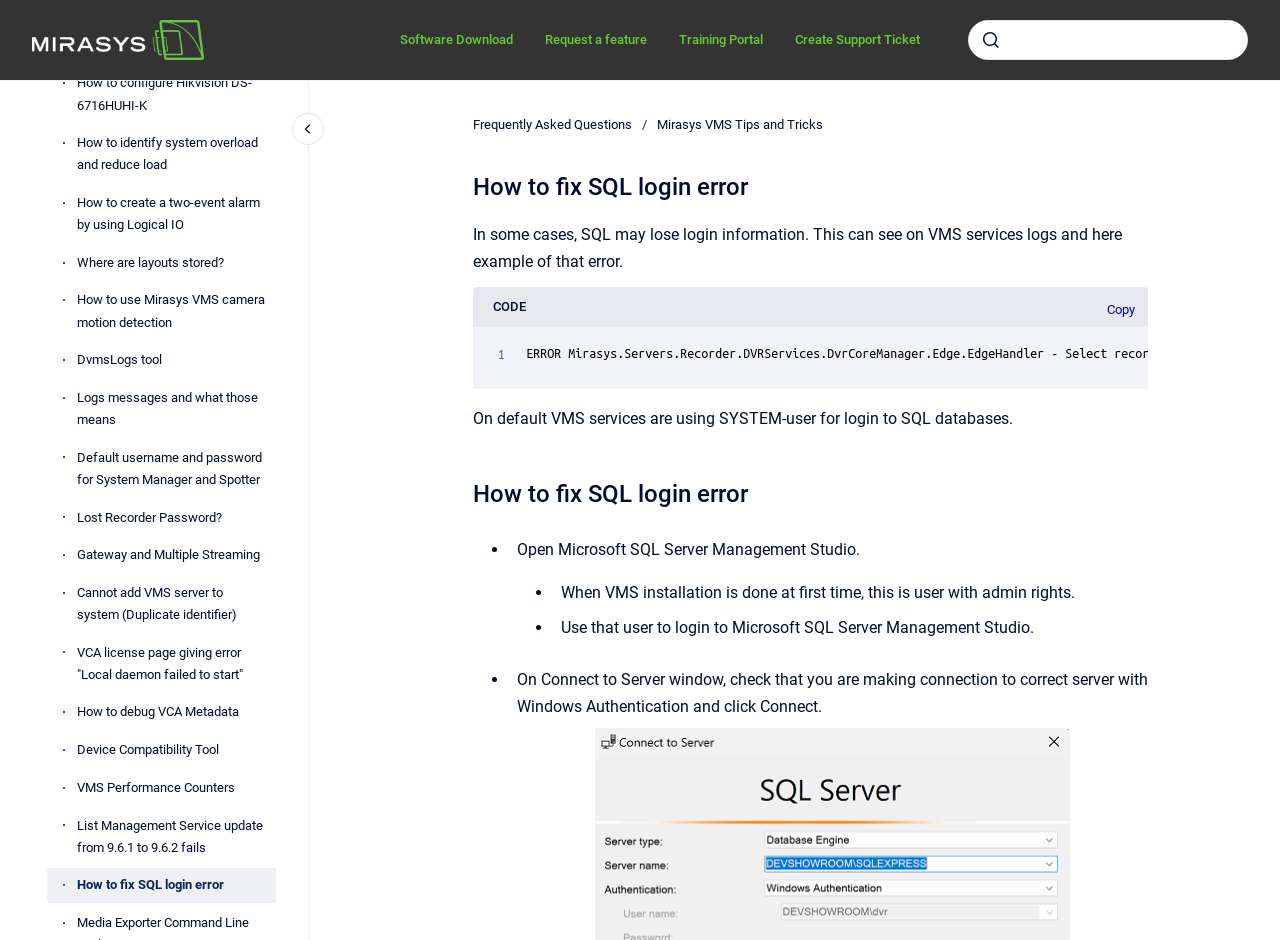Elaborate on the webpage's design and content in a detailed caption.

The webpage is about fixing SQL login errors, with a focus on Mirasys VMS services logs. At the top, there are five links to navigate to different sections of the website, including the homepage, software download, and training portal. Next to these links, there is a search bar with a submit button.

Below the search bar, there is a list of 21 links to various articles and tutorials related to Mirasys VMS, including topics such as configuring Hikvision devices, identifying system overload, and using camera motion detection.

On the left side of the page, there is a navigation menu with a breadcrumb trail showing the current page, "How to fix SQL login error". The menu also includes links to frequently asked questions and Mirasys VMS tips and tricks.

The main content of the page is divided into sections. The first section explains that SQL may lose login information, which can be seen in VMS services logs, and provides an example of the error. The error message is displayed in a block of text, indicating that the login failed for the user 'NT AUTHORITY\SYSTEM'.

The next section provides a solution to the problem, with a heading "Copy to clipboard How to fix SQL login error". The solution is presented in a step-by-step list, with each step marked by a bullet point. The steps include opening Microsoft SQL Server Management Studio, using a user with admin rights to login, and connecting to the correct server with Windows Authentication.

There is also a button to copy the solution to the clipboard. Additionally, there is an image on the page, which can be opened in full screen.